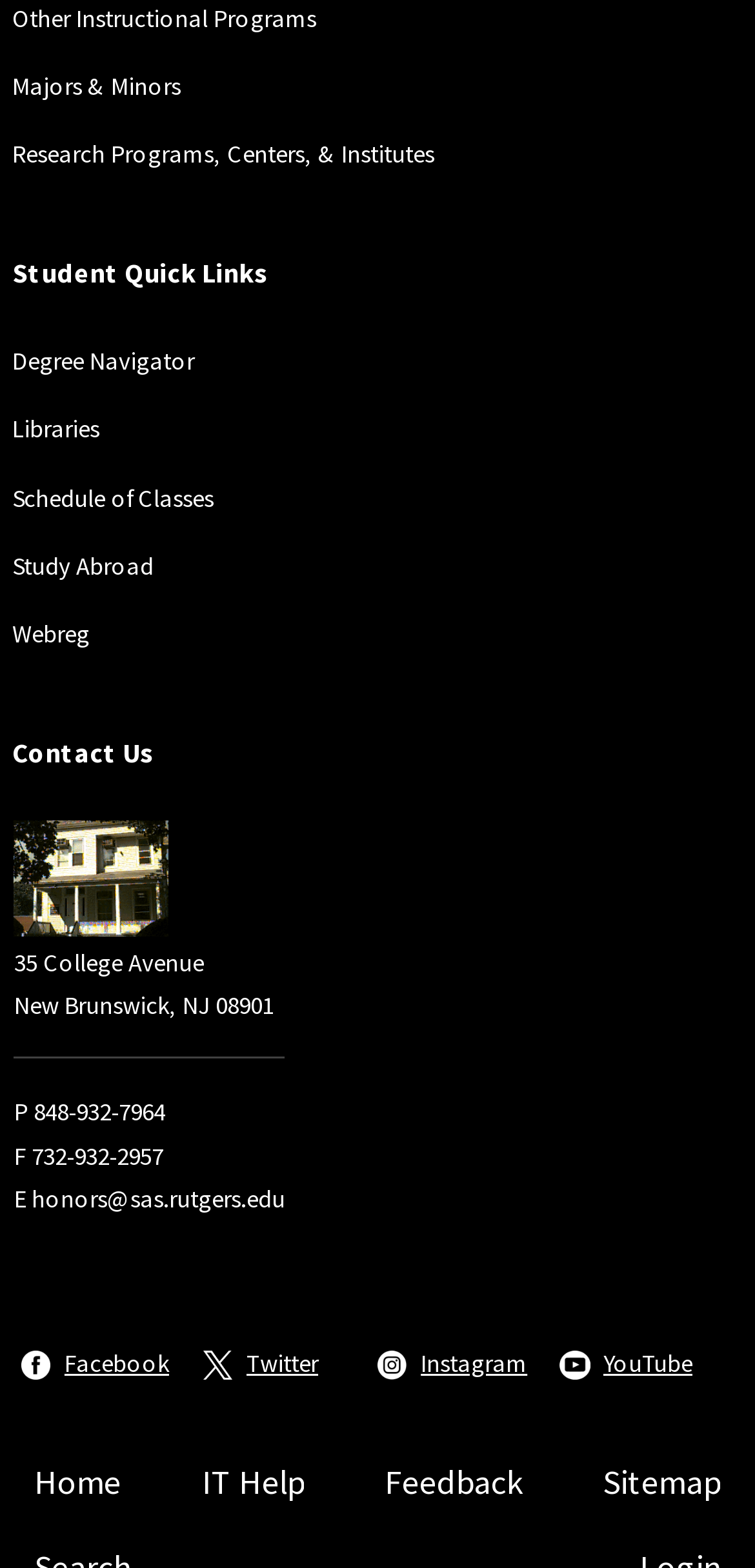Please determine the bounding box coordinates of the element's region to click in order to carry out the following instruction: "Contact via 'honors@sas.rutgers.edu'". The coordinates should be four float numbers between 0 and 1, i.e., [left, top, right, bottom].

[0.042, 0.754, 0.378, 0.774]